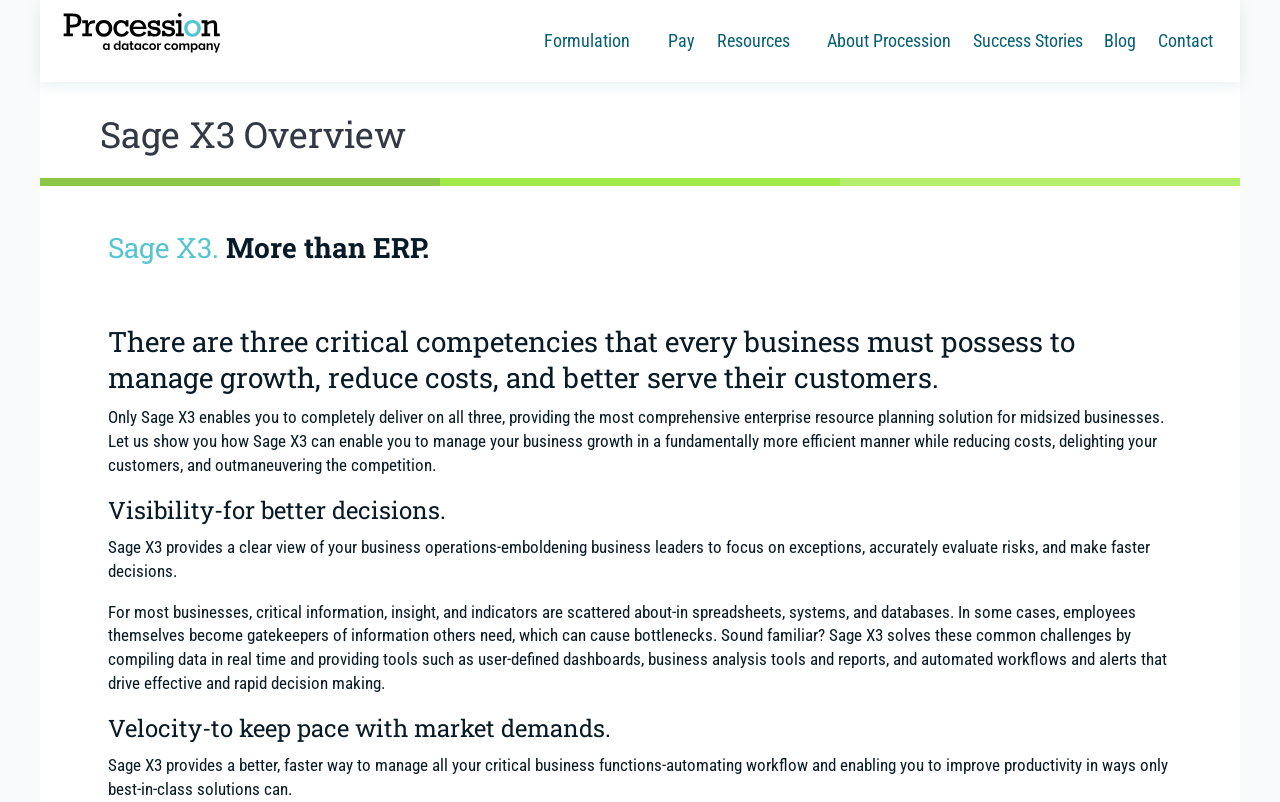Please pinpoint the bounding box coordinates for the region I should click to adhere to this instruction: "Read Success Stories".

[0.752, 0.0, 0.854, 0.103]